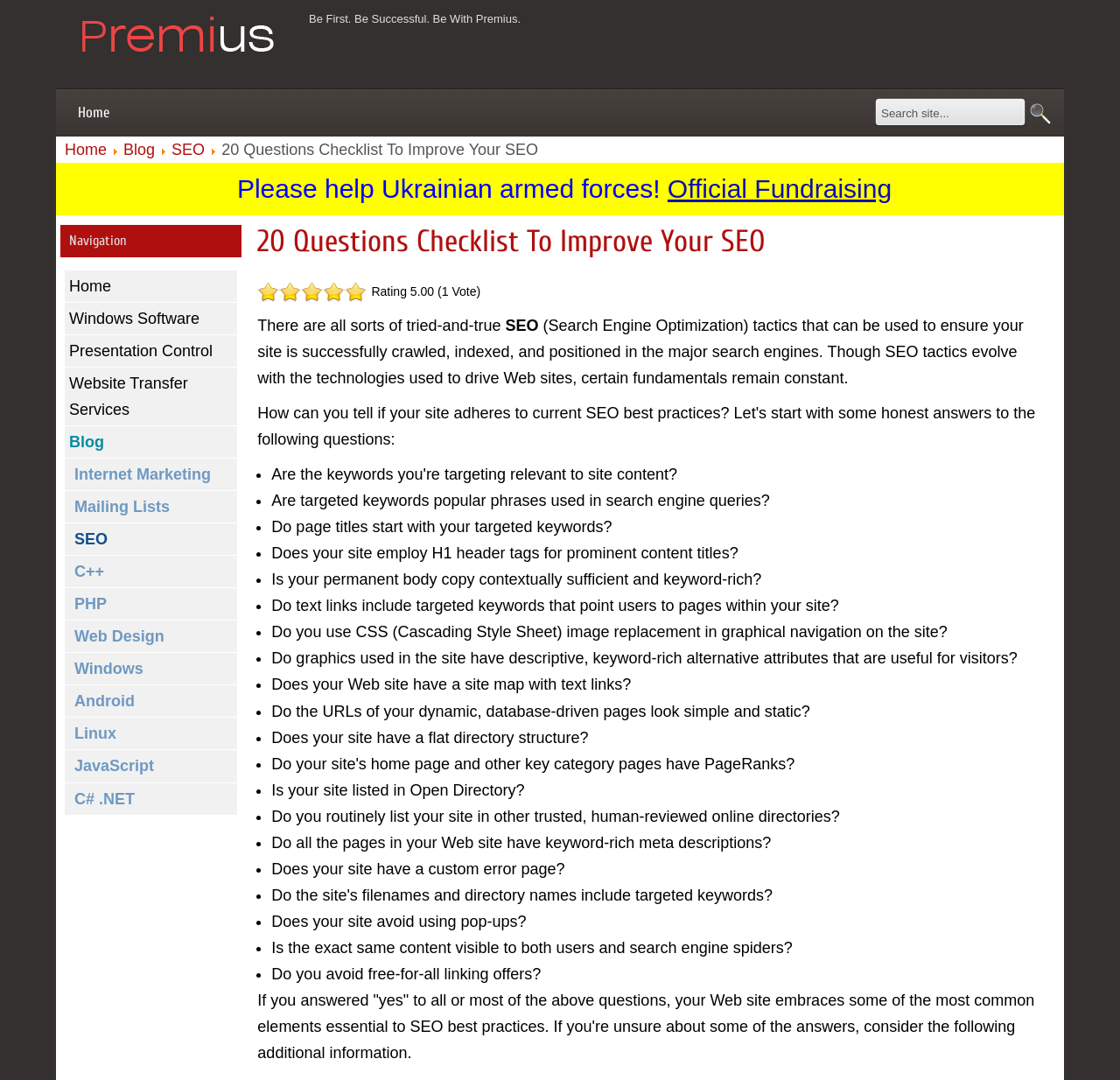Using the element description: "C# .NET", determine the bounding box coordinates for the specified UI element. The coordinates should be four float numbers between 0 and 1, [left, top, right, bottom].

[0.058, 0.725, 0.212, 0.755]